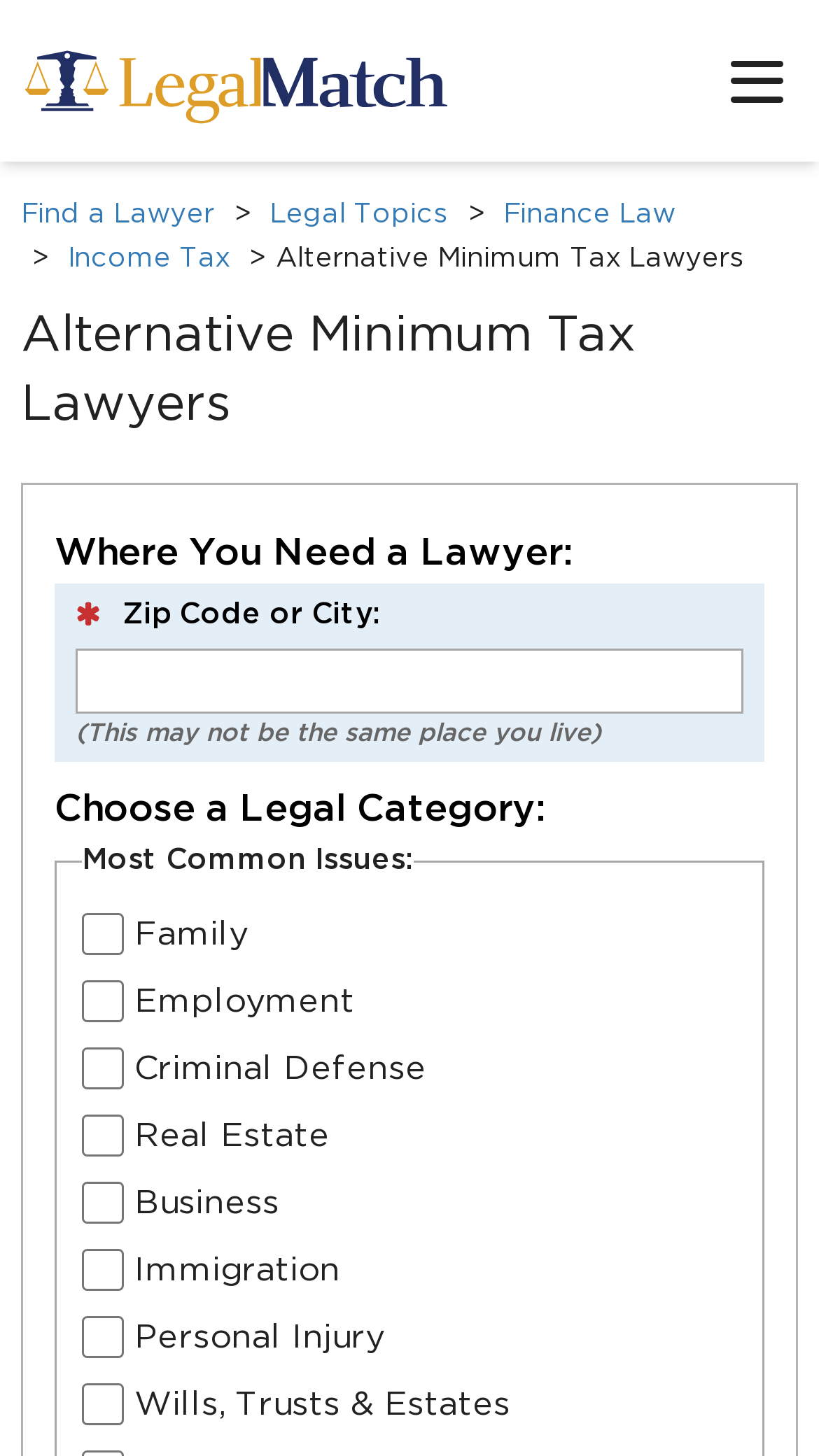Determine the bounding box coordinates for the area that needs to be clicked to fulfill this task: "Click the Open Menu button". The coordinates must be given as four float numbers between 0 and 1, i.e., [left, top, right, bottom].

[0.892, 0.041, 0.956, 0.07]